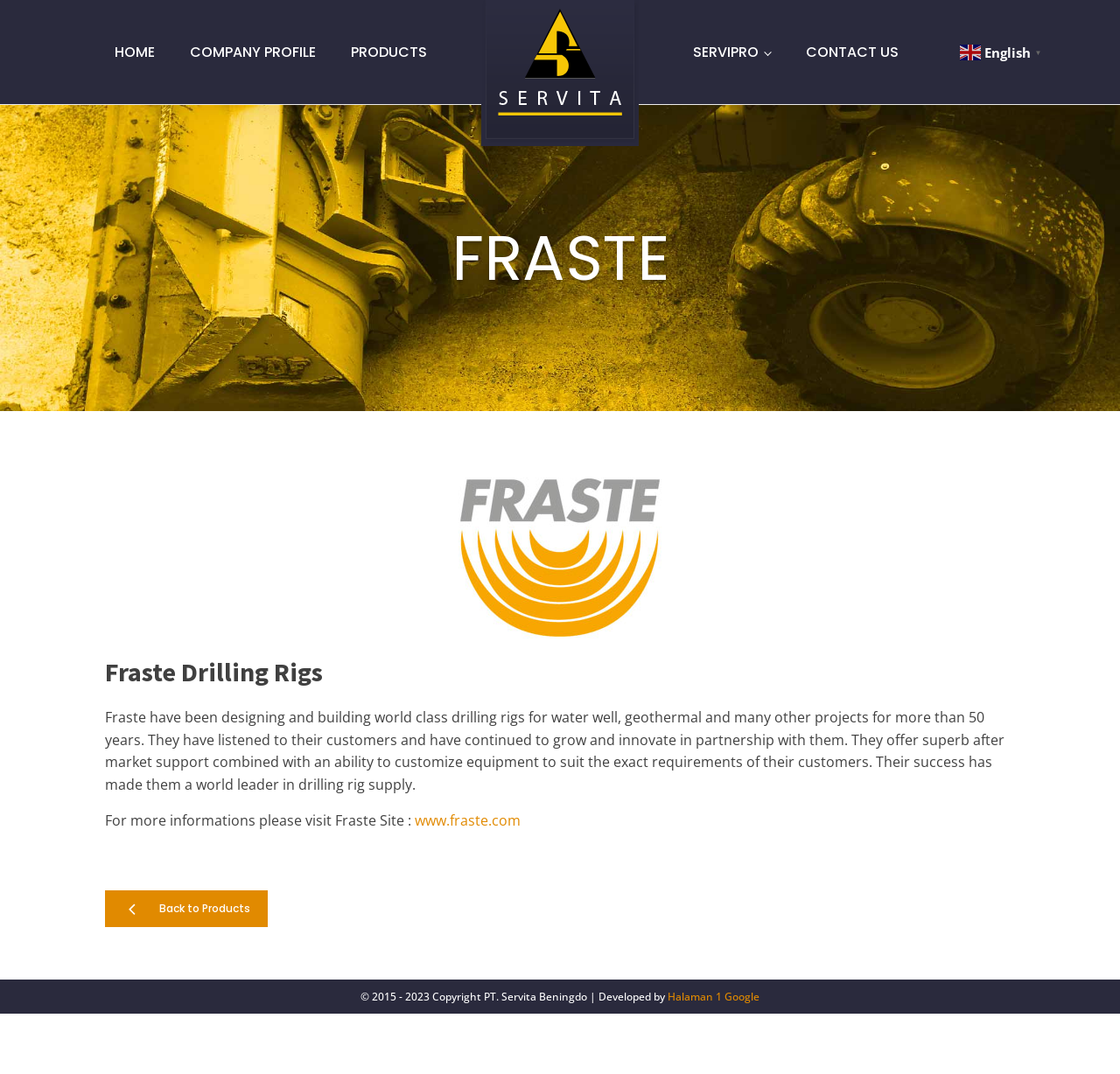What is the company name?
Look at the image and answer with only one word or phrase.

Fraste